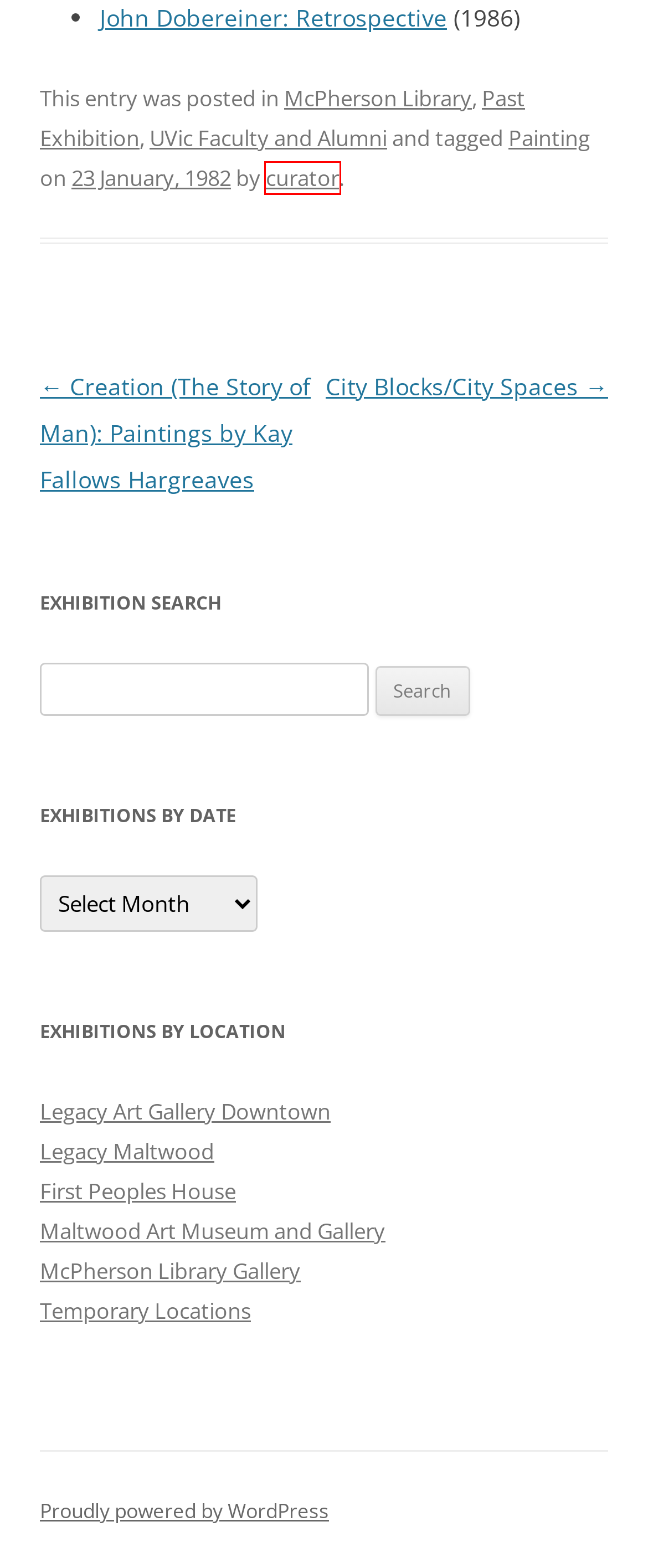Given a screenshot of a webpage with a red bounding box, please pick the webpage description that best fits the new webpage after clicking the element inside the bounding box. Here are the candidates:
A. McPherson Library | University of Victoria Legacy Art Galleries
B. Legacy Maltwood | University of Victoria Legacy Art Galleries
C. Maltwood AMG | University of Victoria Legacy Art Galleries
D. Painting | University of Victoria Legacy Art Galleries
E. Temporary Locations | University of Victoria Legacy Art Galleries
F. Legacy Downtown | University of Victoria Legacy Art Galleries
G. UVic Faculty and Alumni | University of Victoria Legacy Art Galleries
H. curator | University of Victoria Legacy Art Galleries

H